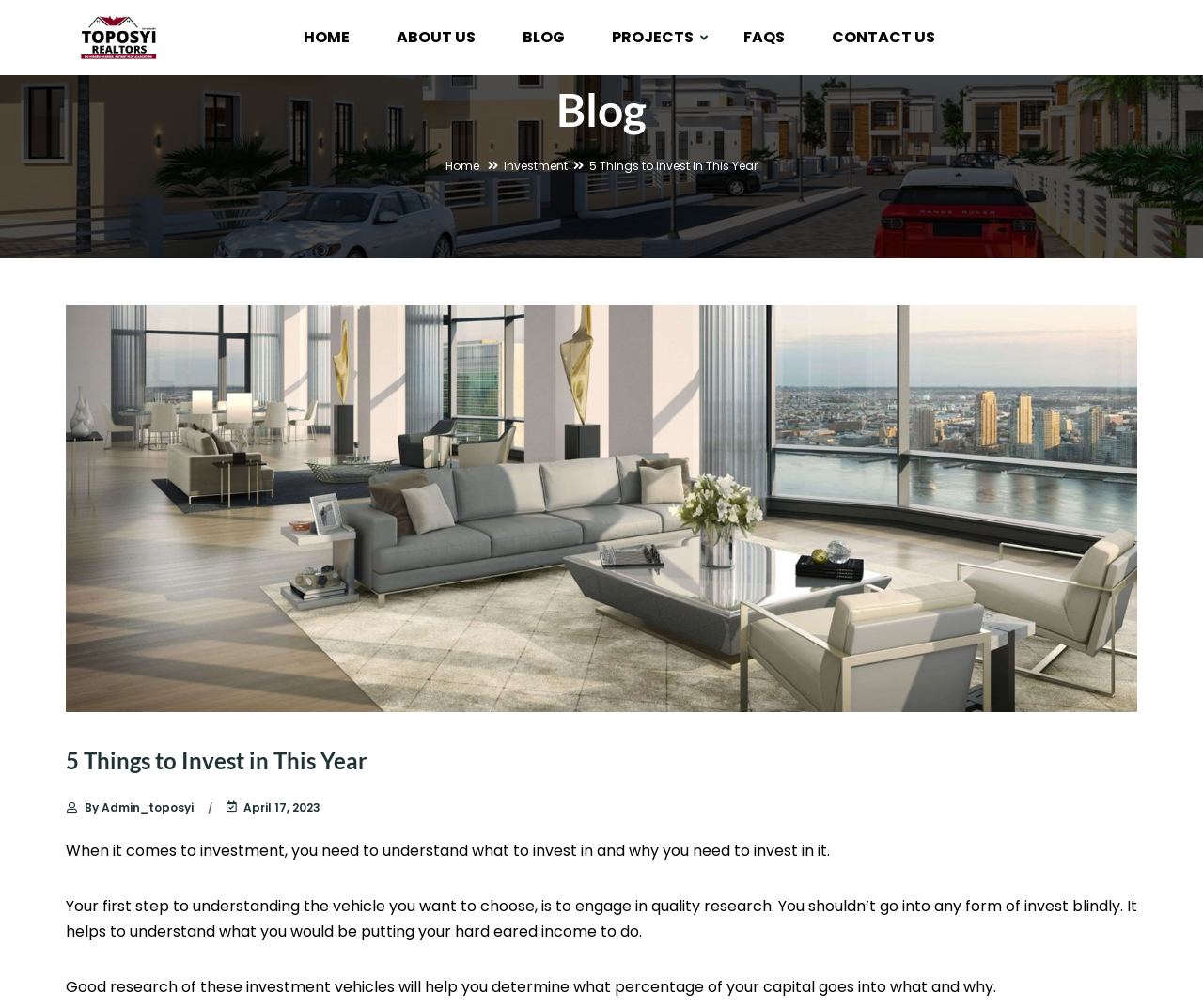Can you identify the bounding box coordinates of the clickable region needed to carry out this instruction: 'view projects'? The coordinates should be four float numbers within the range of 0 to 1, stated as [left, top, right, bottom].

[0.508, 0.012, 0.594, 0.062]